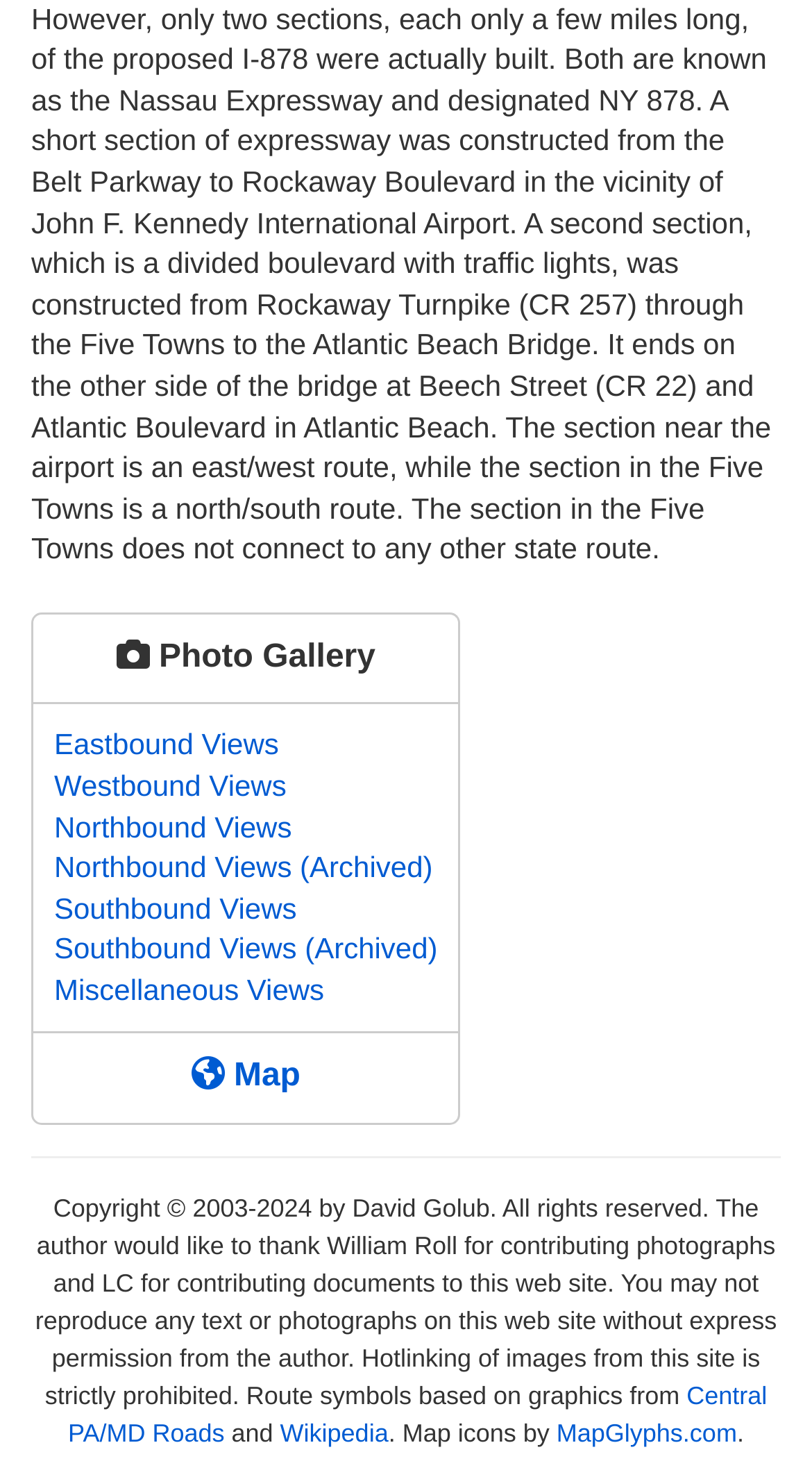What is the name of the airport mentioned in the text?
Provide a thorough and detailed answer to the question.

The text mentions that 'A short section of expressway was constructed from the Belt Parkway to Rockaway Boulevard in the vicinity of John F. Kennedy International Airport.' Therefore, the name of the airport is John F. Kennedy International Airport.